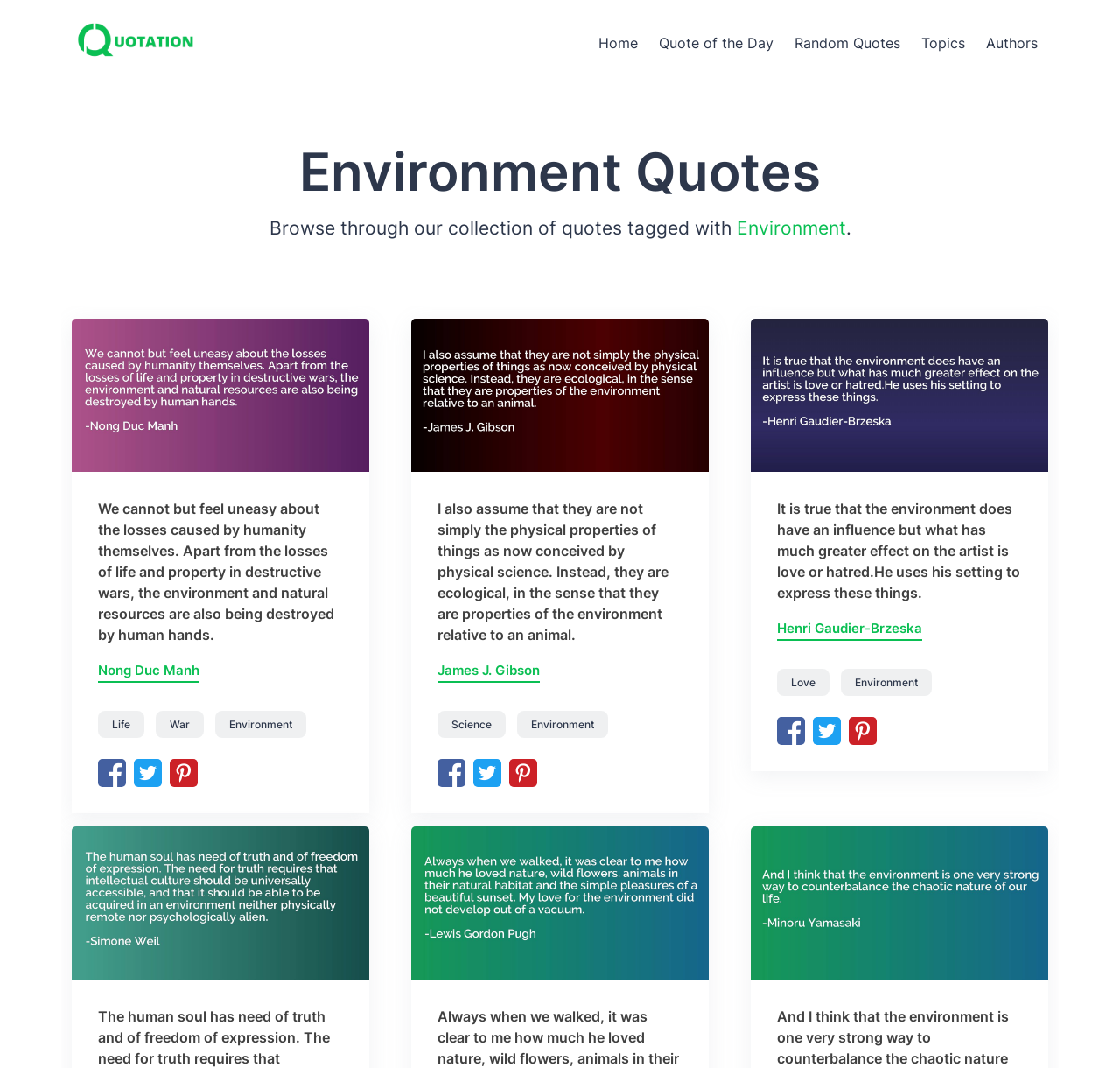What is the main topic of this webpage?
Answer the question with just one word or phrase using the image.

Environment Quotes